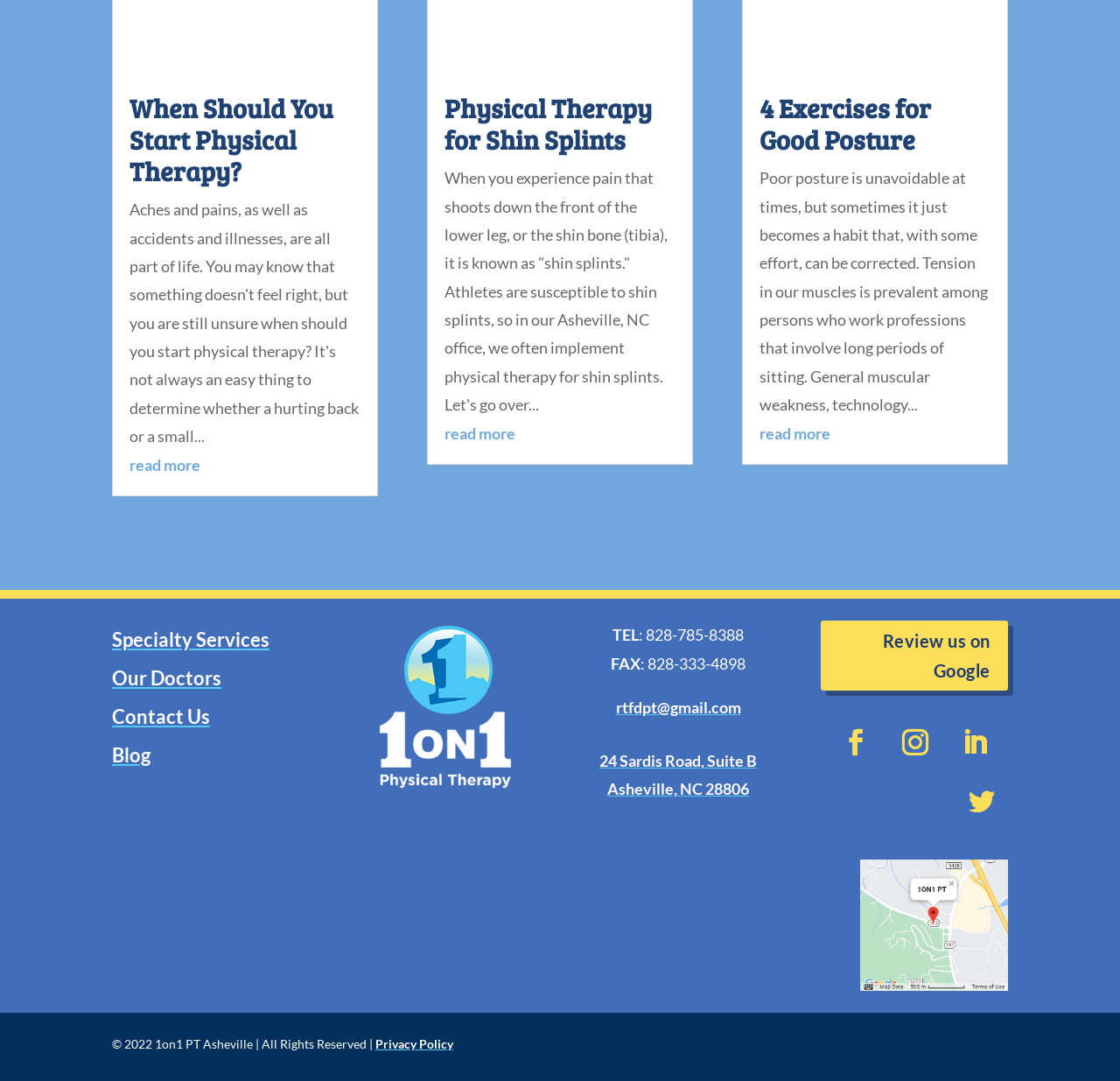Could you provide the bounding box coordinates for the portion of the screen to click to complete this instruction: "Post a comment"?

None